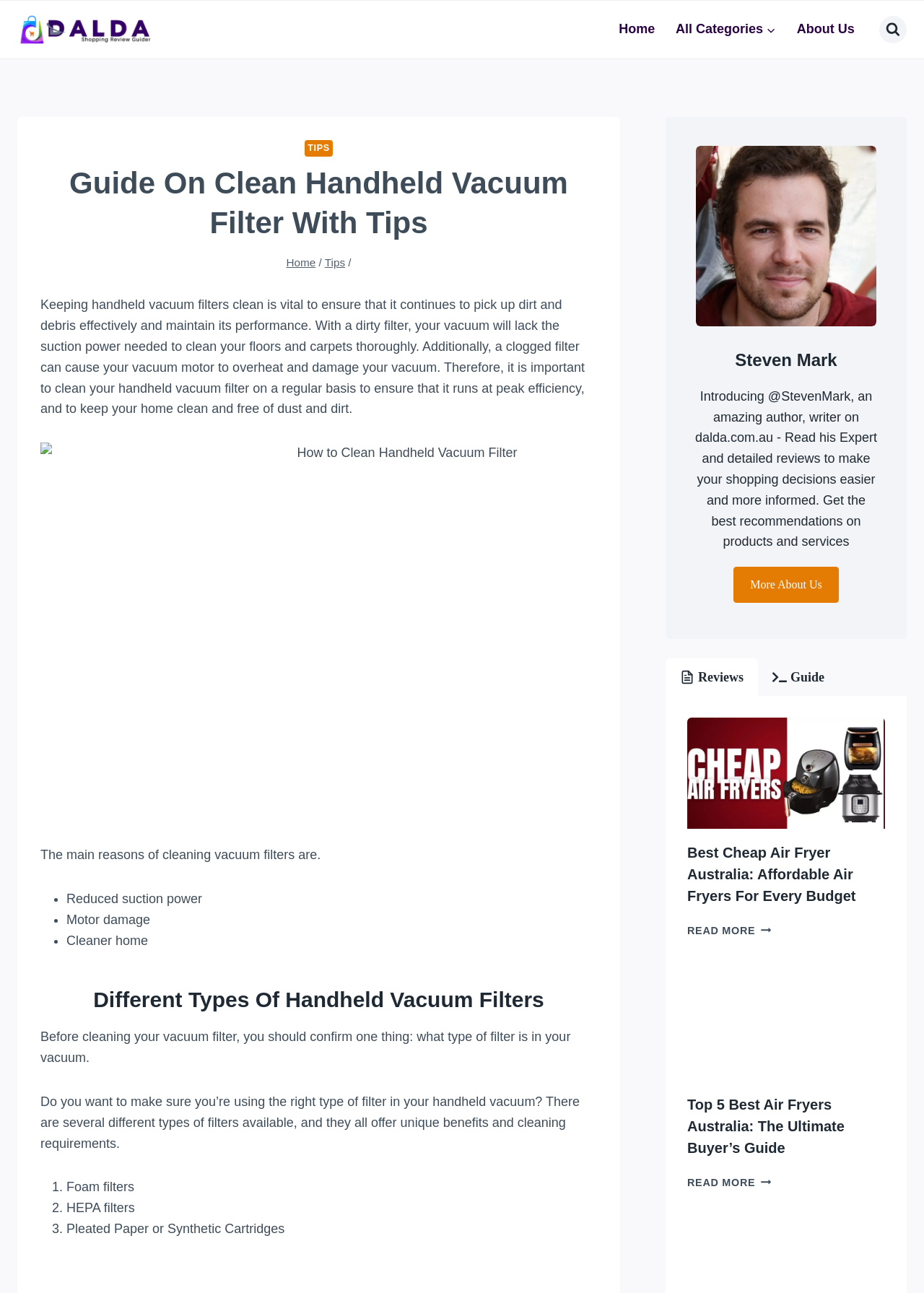Find the bounding box coordinates for the area that must be clicked to perform this action: "Check the reviews".

[0.72, 0.509, 0.82, 0.538]